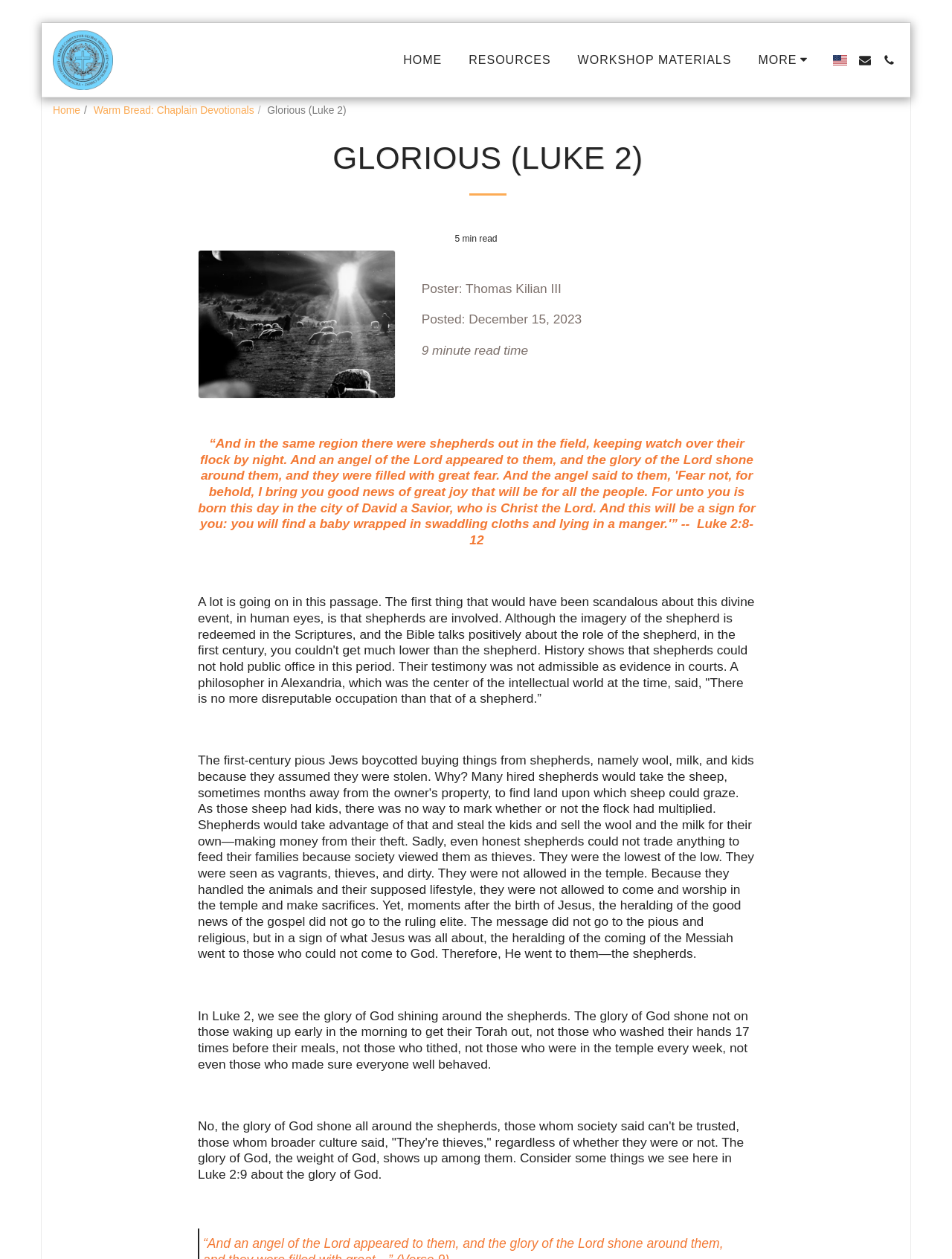Identify the bounding box coordinates of the specific part of the webpage to click to complete this instruction: "Click on the 'Warm Bread: Chaplain Devotionals' link".

[0.098, 0.083, 0.267, 0.092]